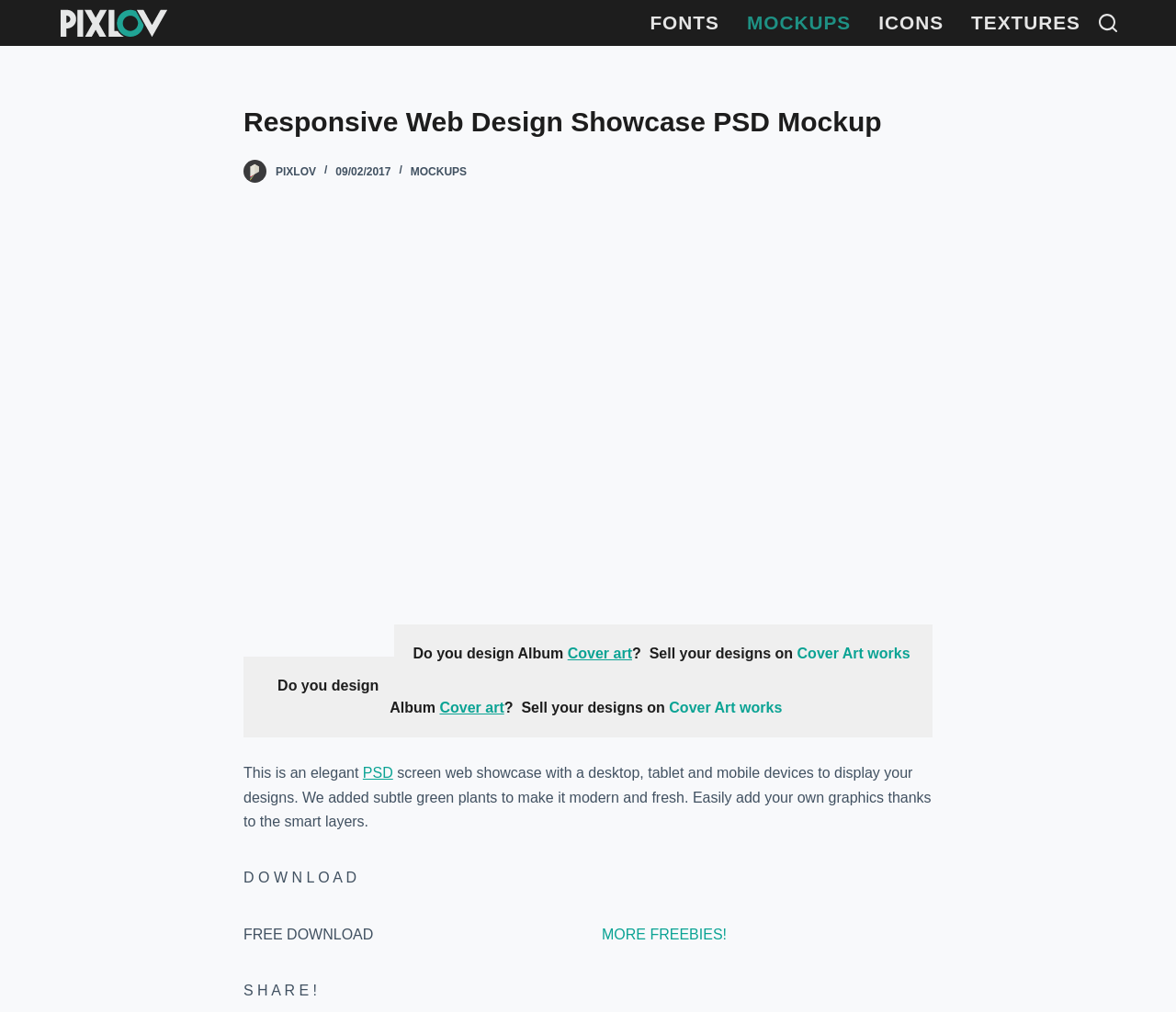How many menu items are in the header menu?
Please give a detailed and thorough answer to the question, covering all relevant points.

The header menu is located at the top of the webpage, and it contains 4 menu items: FONTS, MOCKUPS, ICONS, and TEXTURES.